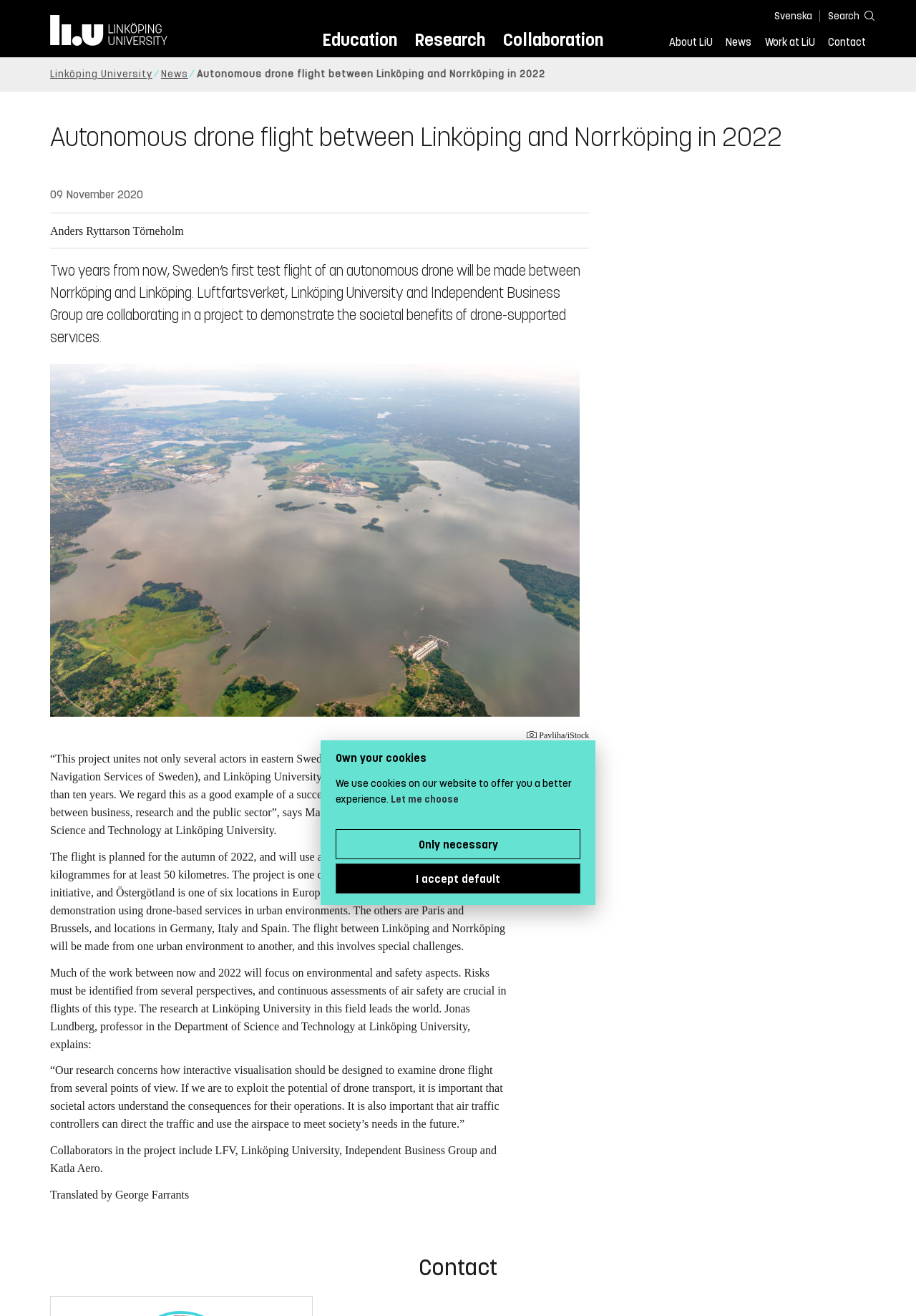Determine the bounding box coordinates for the element that should be clicked to follow this instruction: "Read 'News'". The coordinates should be given as four float numbers between 0 and 1, in the format [left, top, right, bottom].

[0.792, 0.026, 0.82, 0.041]